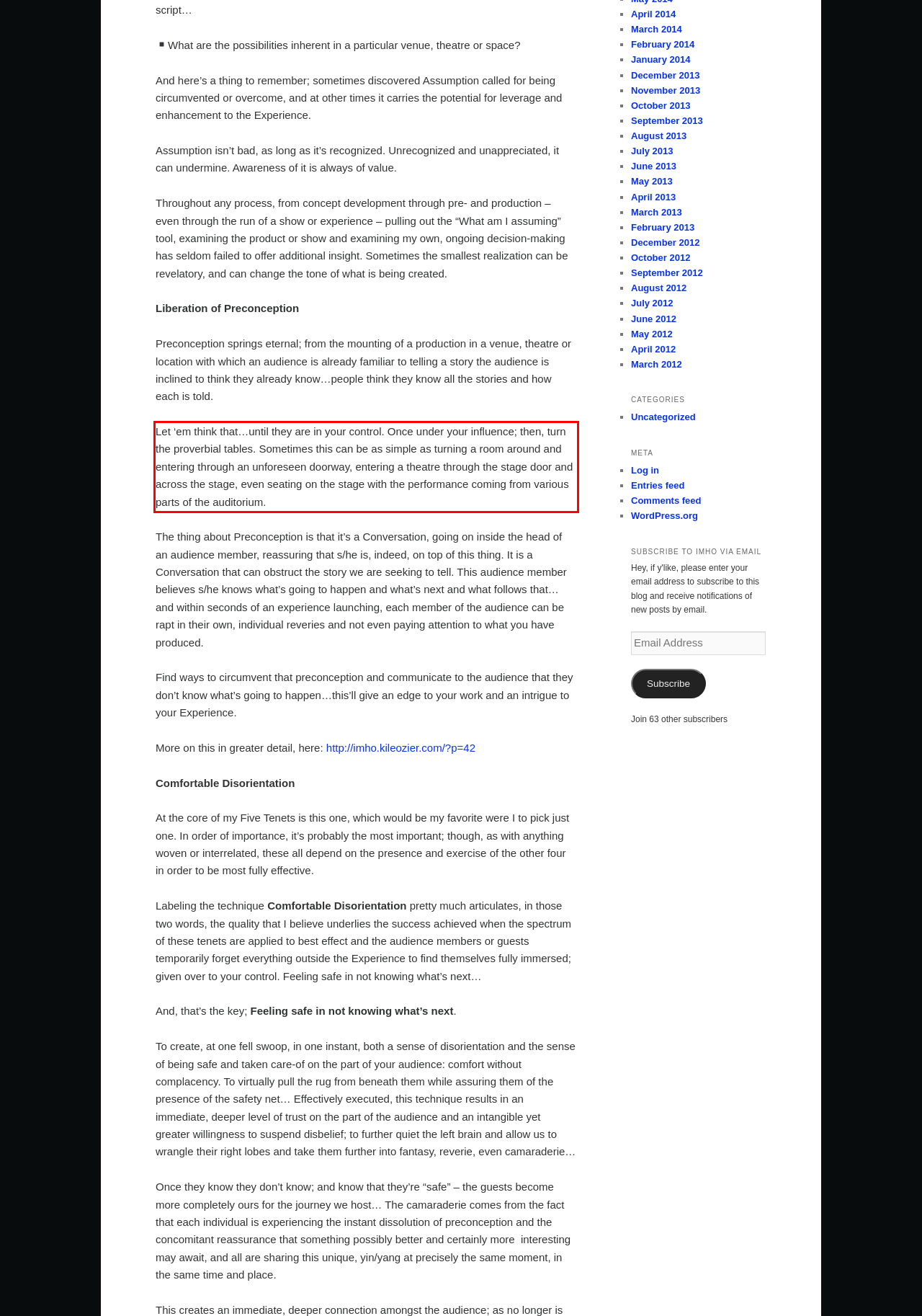Locate the red bounding box in the provided webpage screenshot and use OCR to determine the text content inside it.

Let ‘em think that…until they are in your control. Once under your influence; then, turn the proverbial tables. Sometimes this can be as simple as turning a room around and entering through an unforeseen doorway, entering a theatre through the stage door and across the stage, even seating on the stage with the performance coming from various parts of the auditorium.